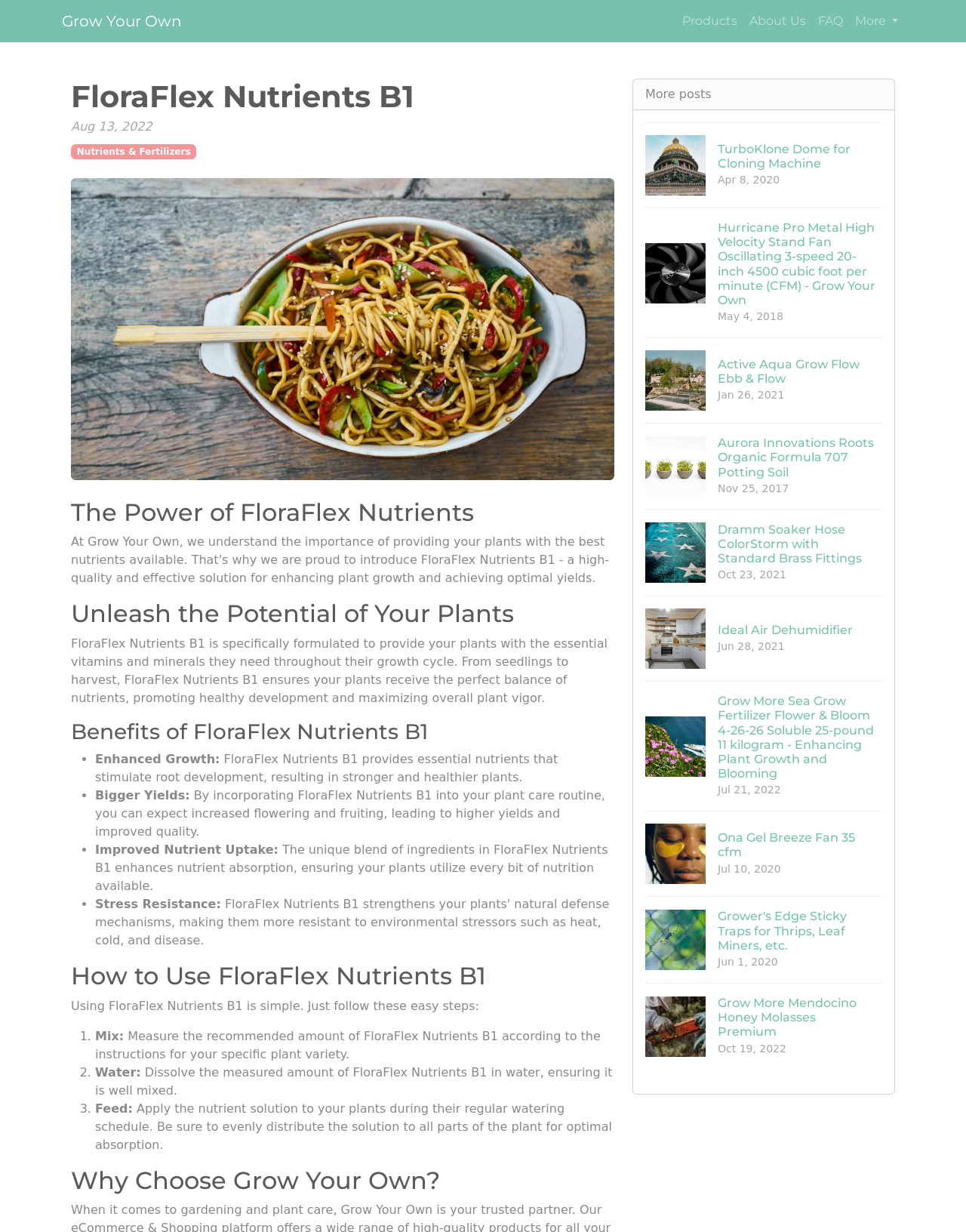Extract the top-level heading from the webpage and provide its text.

FloraFlex Nutrients B1